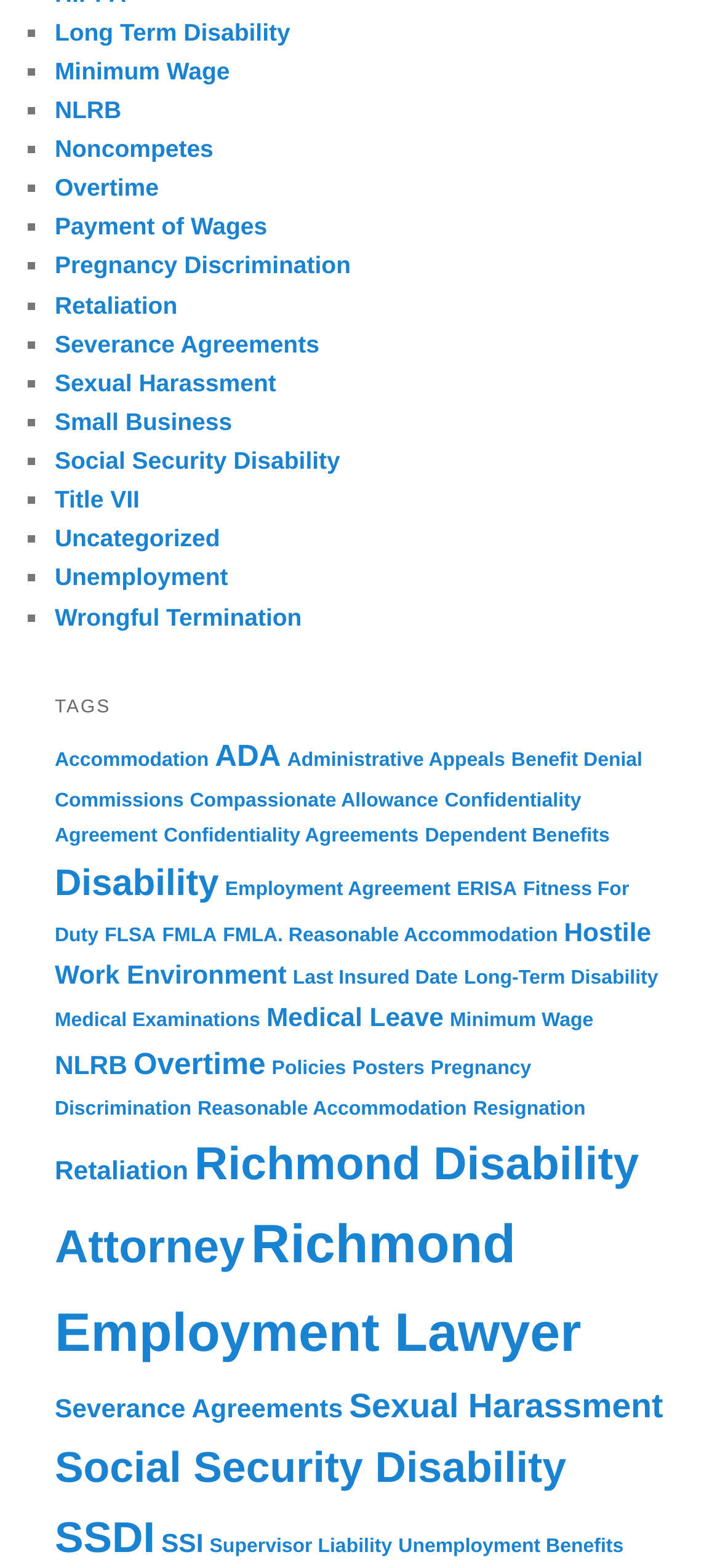Extract the bounding box coordinates for the HTML element that matches this description: "Supervisor Liability". The coordinates should be four float numbers between 0 and 1, i.e., [left, top, right, bottom].

[0.291, 0.979, 0.545, 0.993]